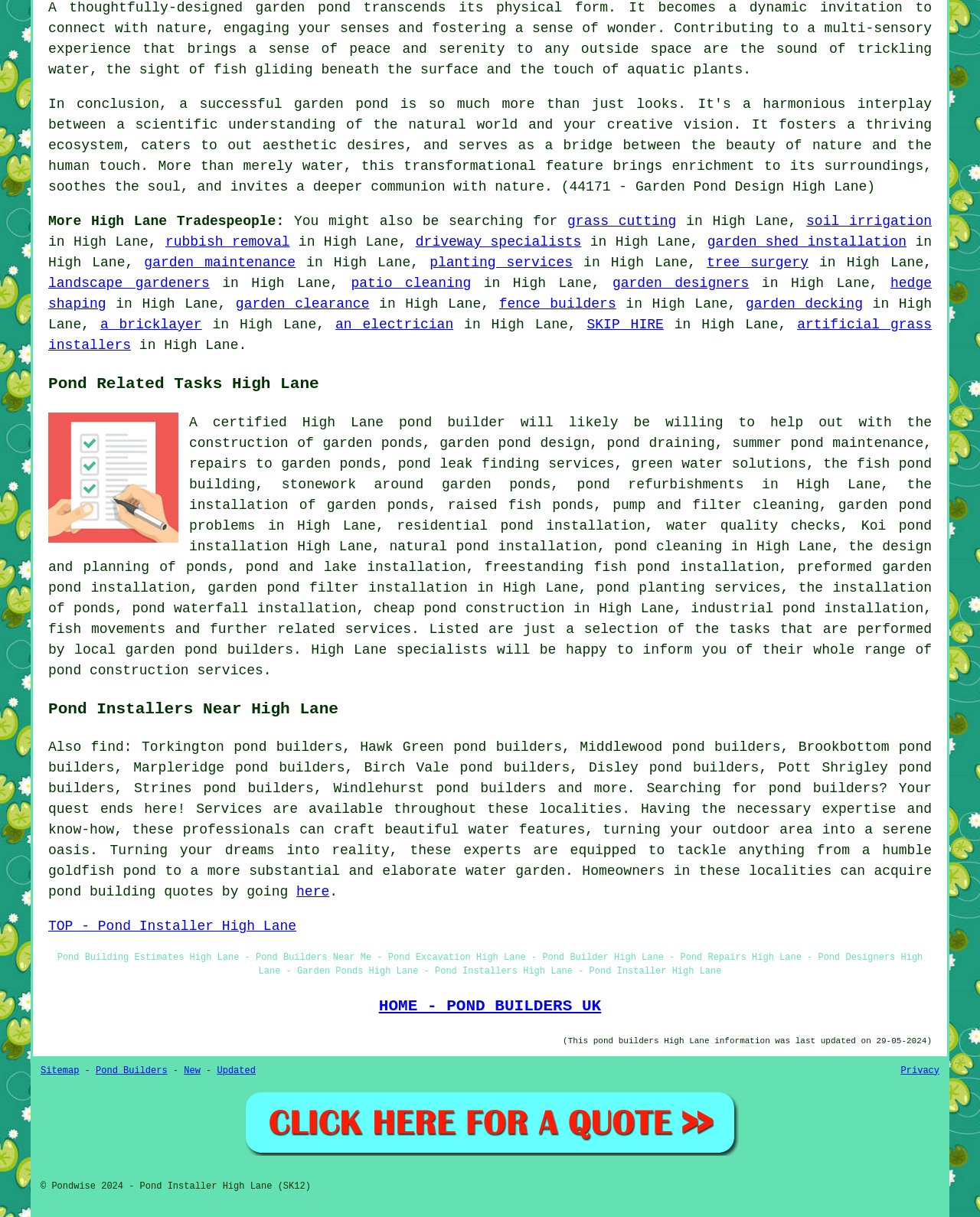Please locate the bounding box coordinates of the element that should be clicked to complete the given instruction: "click 'TOP - Pond Installer High Lane'".

[0.049, 0.755, 0.302, 0.767]